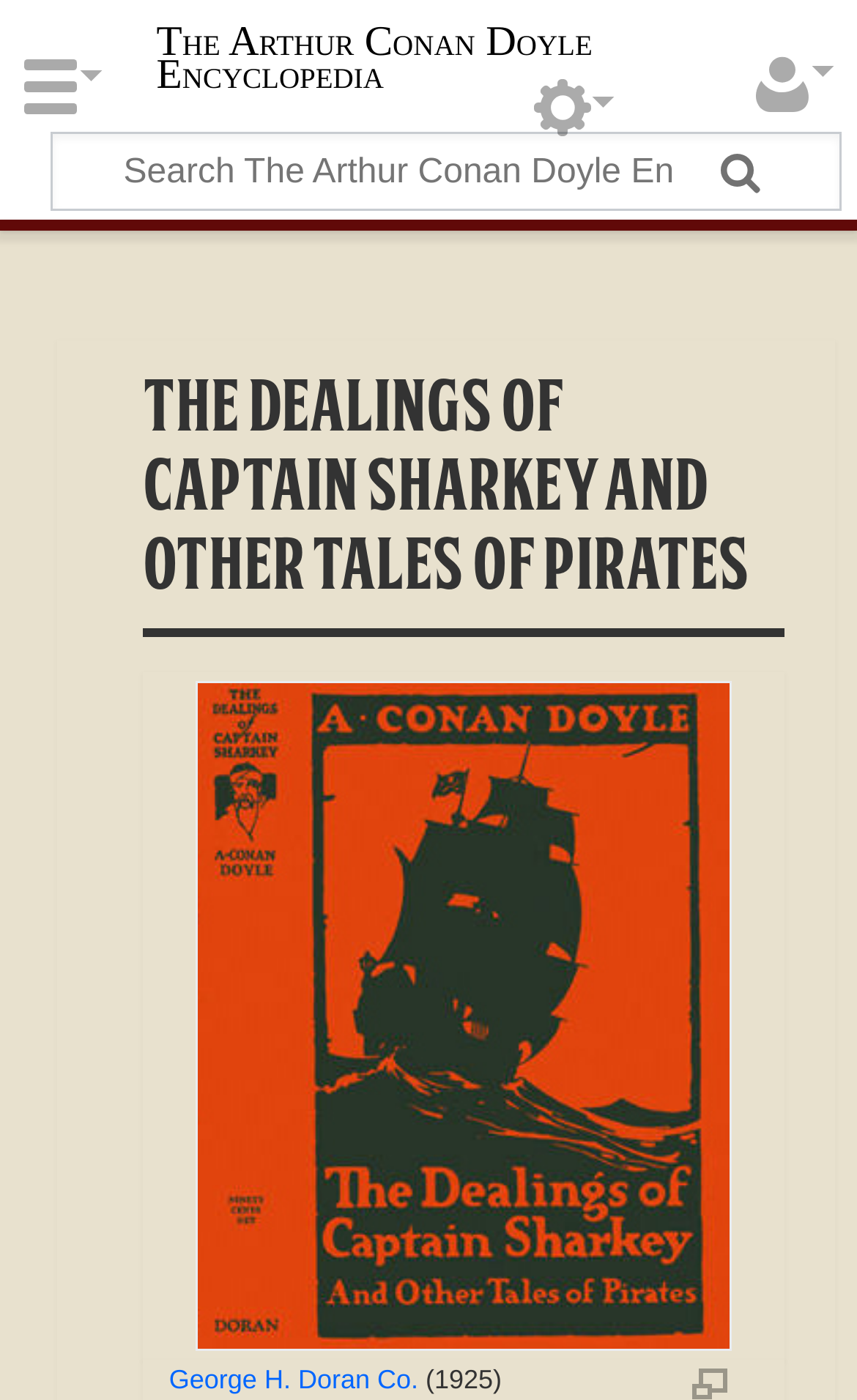Generate the text of the webpage's primary heading.

The Dealings of Captain Sharkey and Other Tales of Pirates